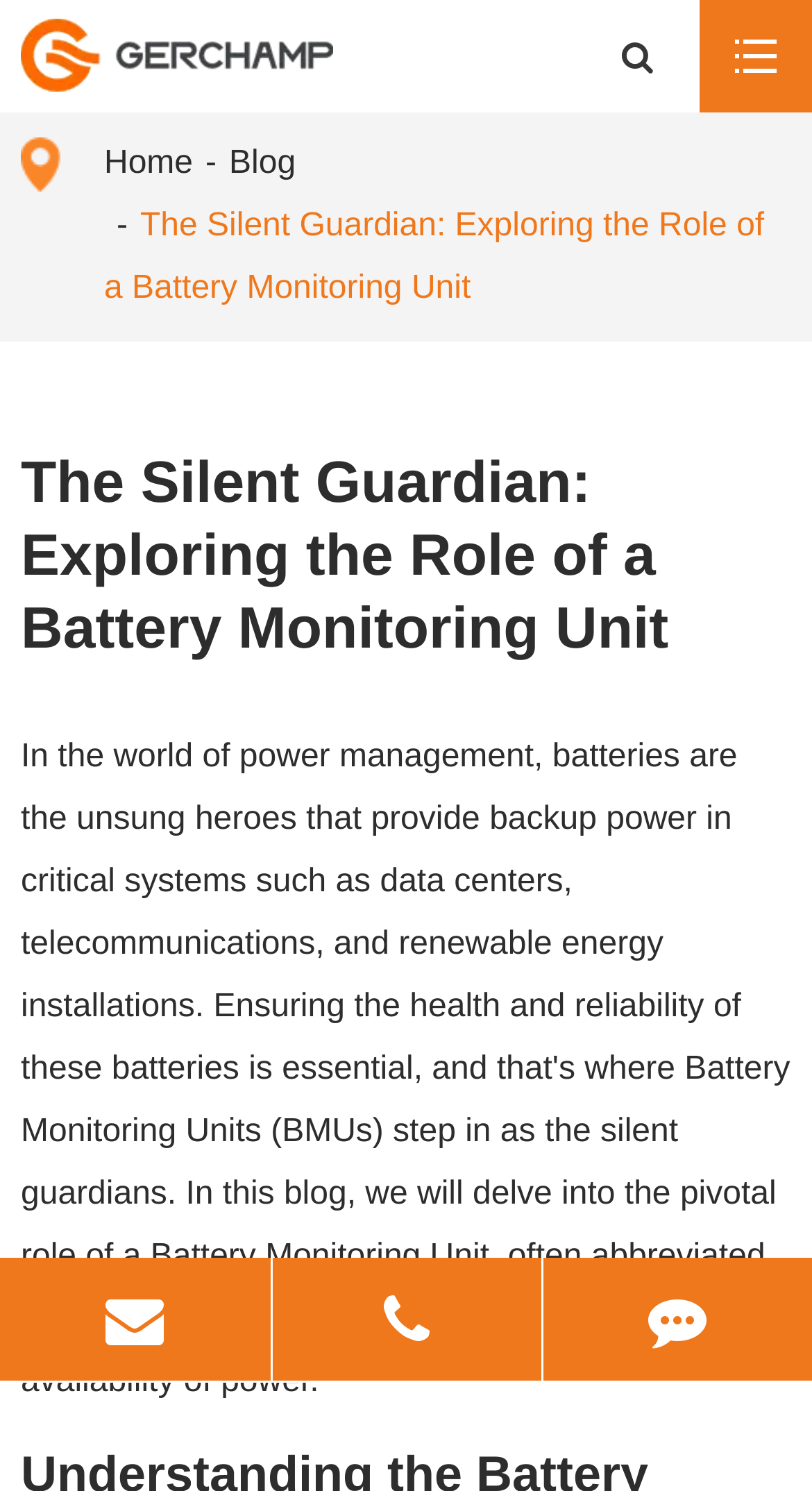What is the topic of the current webpage?
Refer to the screenshot and respond with a concise word or phrase.

Battery Monitoring Unit